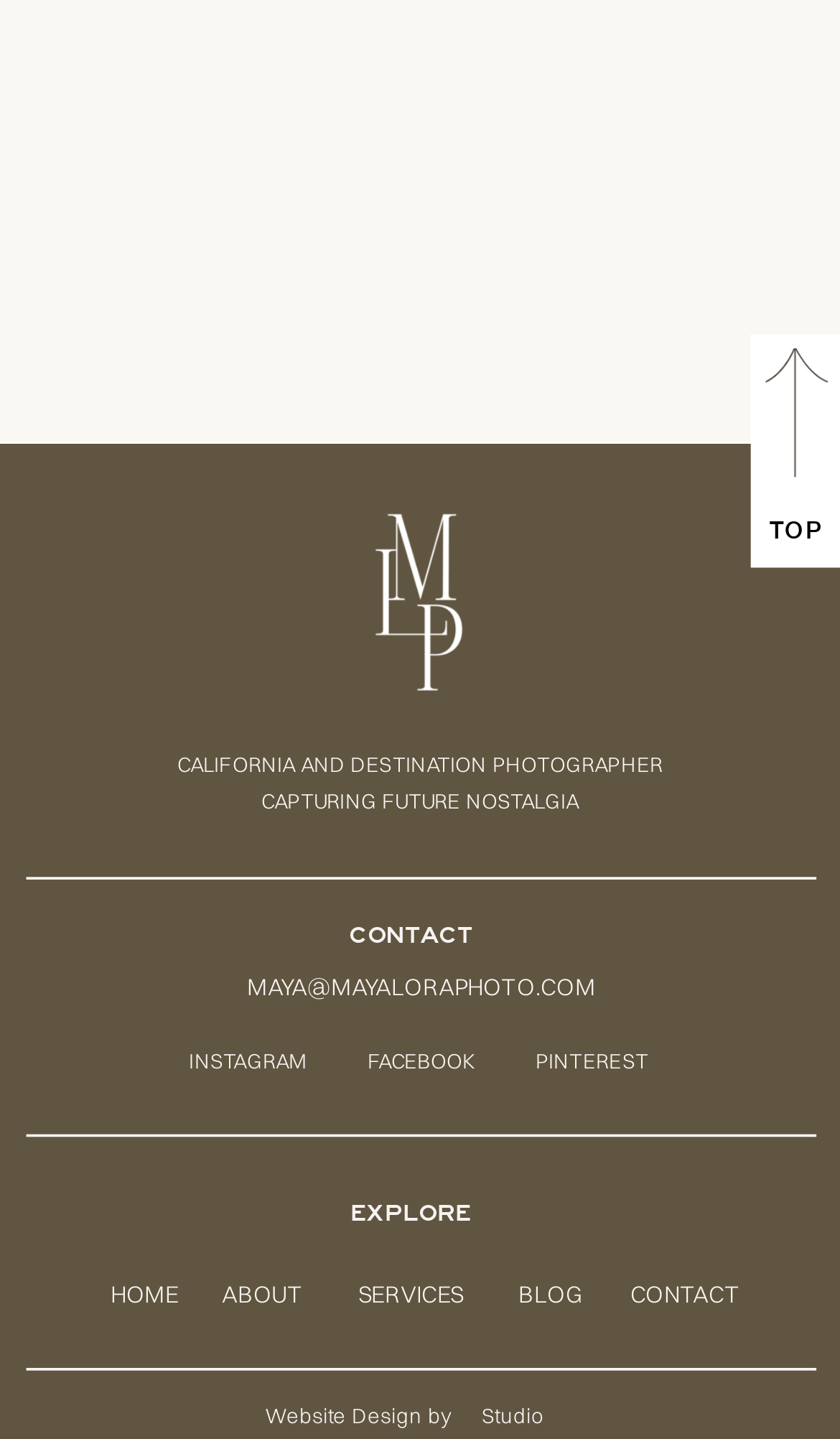Find and provide the bounding box coordinates for the UI element described with: "alt="at flag"".

None